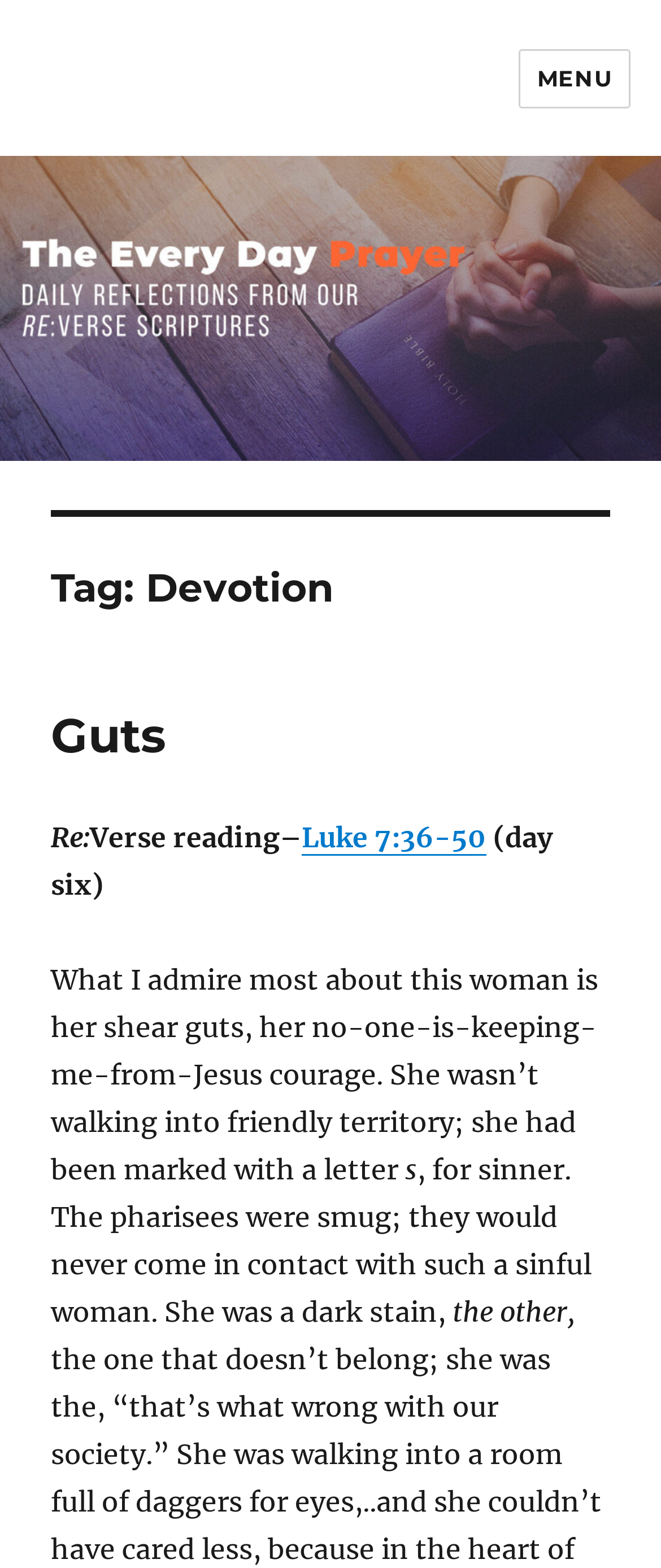What is the title of the current prayer?
Relying on the image, give a concise answer in one word or a brief phrase.

Tag: Devotion